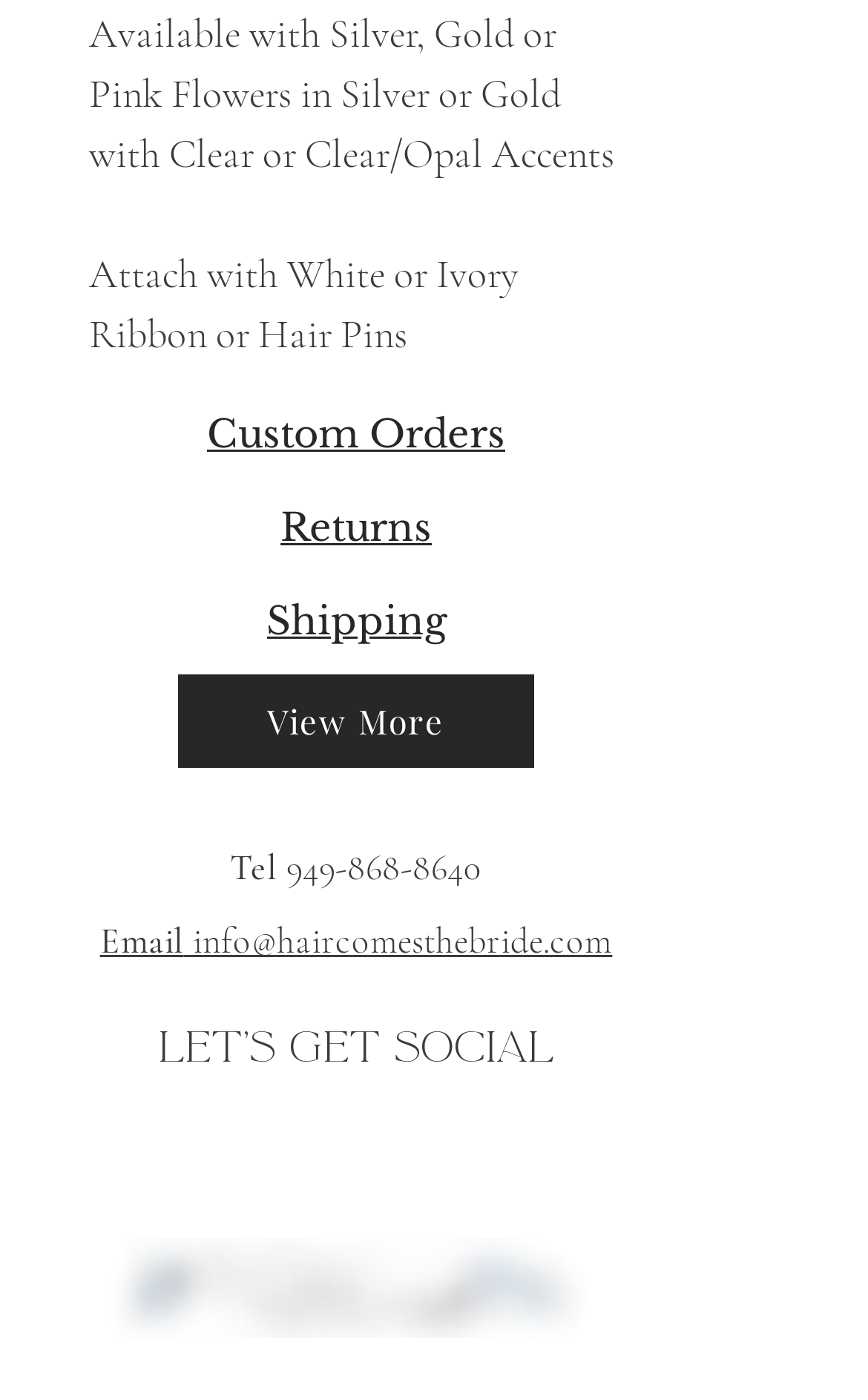Please answer the following question using a single word or phrase: 
What is the phone number to contact?

949-868-8640